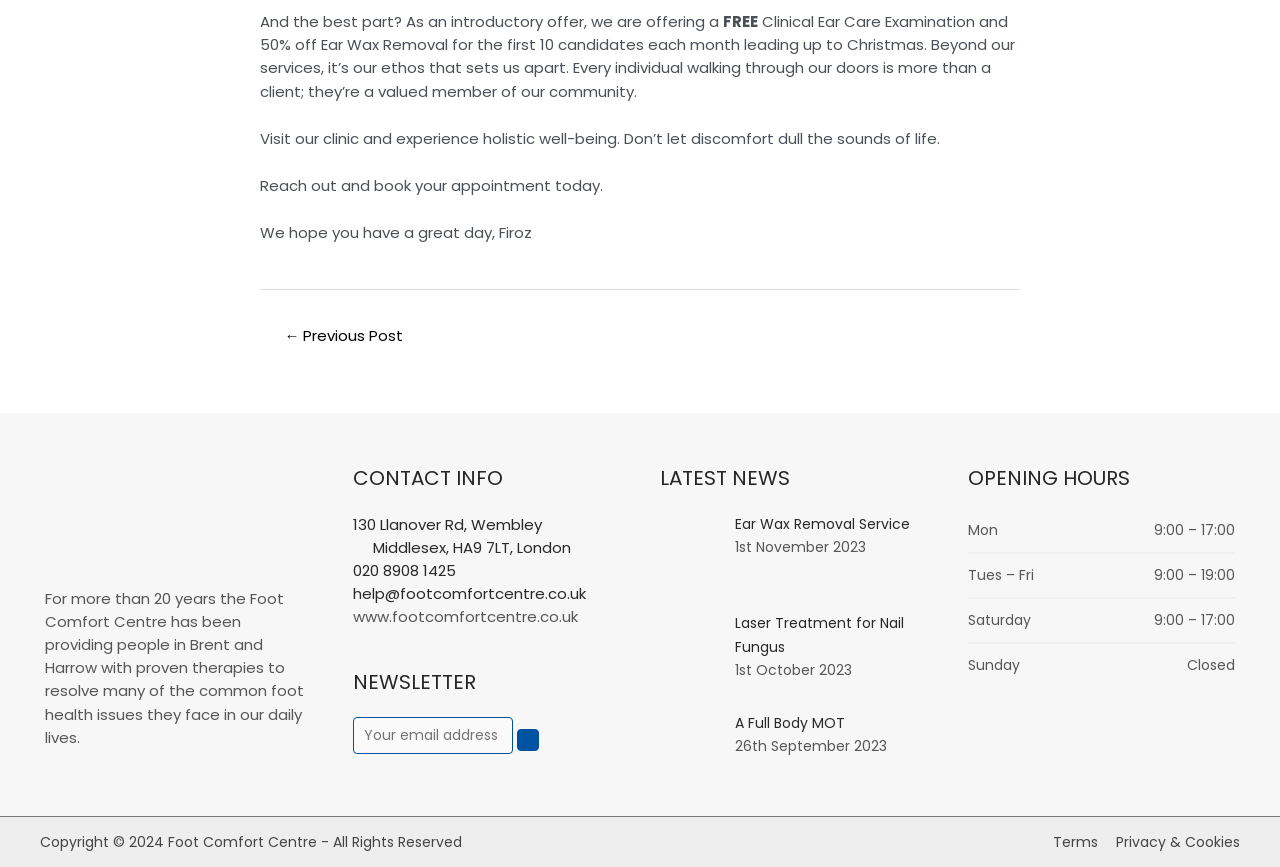Kindly provide the bounding box coordinates of the section you need to click on to fulfill the given instruction: "Subscribe to the newsletter".

[0.275, 0.827, 0.4, 0.87]